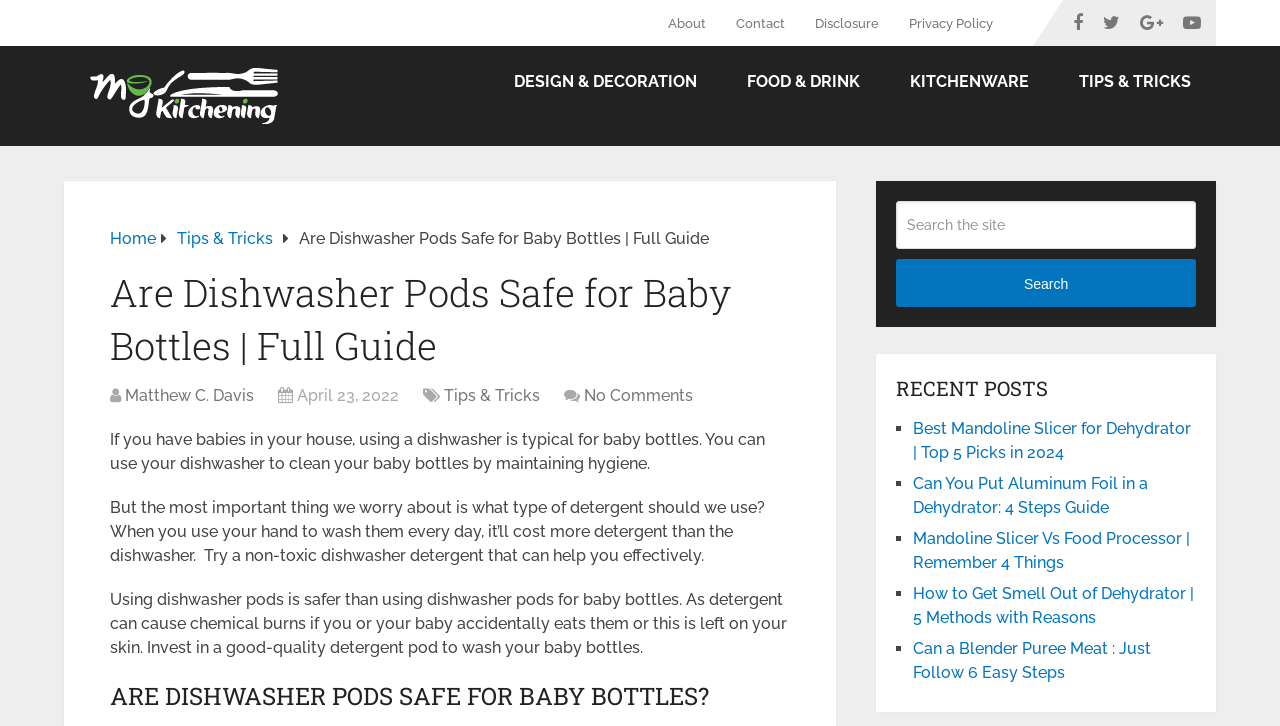Please find the bounding box coordinates of the element that needs to be clicked to perform the following instruction: "Check the 'Recent Posts' section". The bounding box coordinates should be four float numbers between 0 and 1, represented as [left, top, right, bottom].

[0.7, 0.515, 0.934, 0.554]